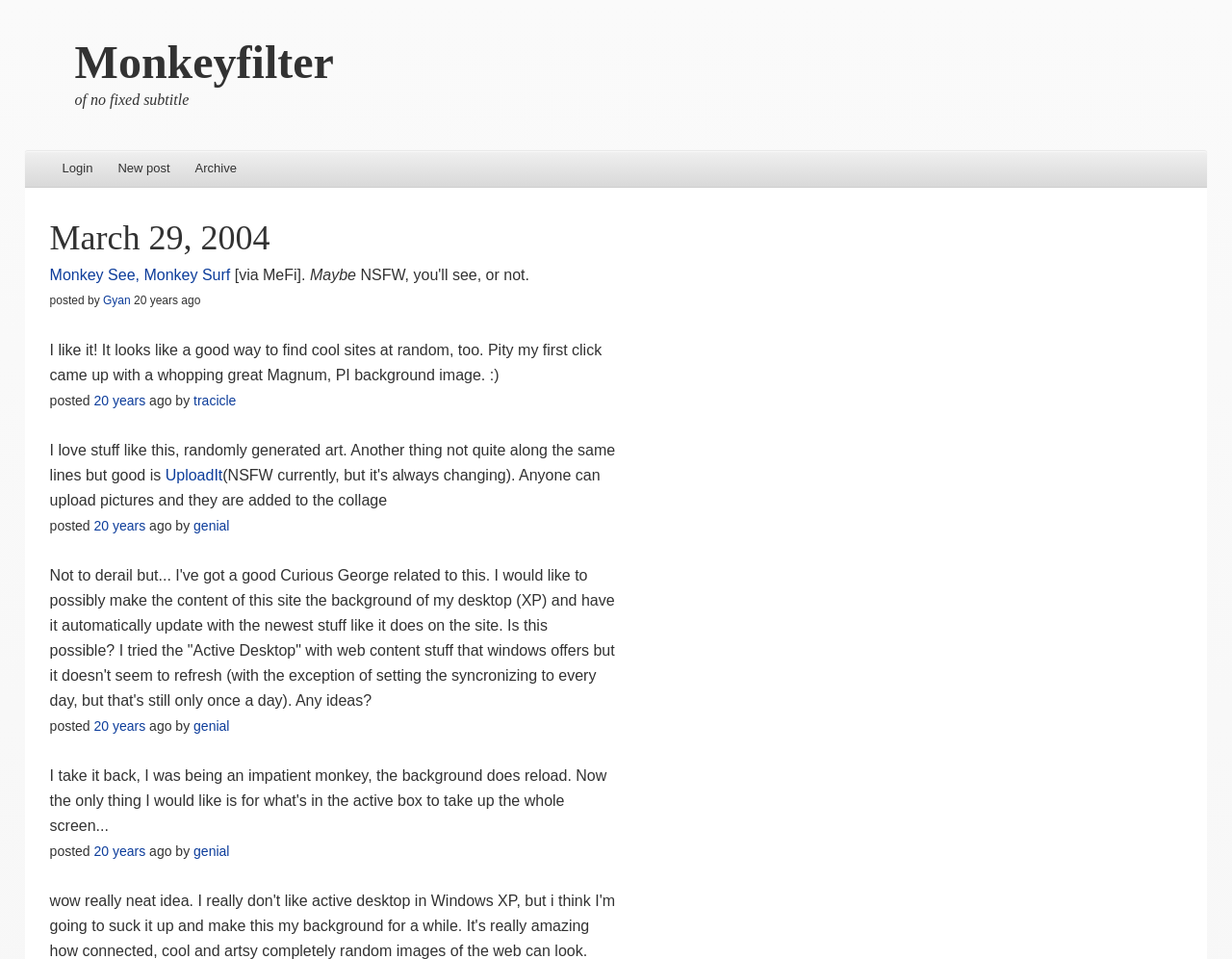Locate the UI element described by 20 years and provide its bounding box coordinates. Use the format (top-left x, top-left y, bottom-right x, bottom-right y) with all values as floating point numbers between 0 and 1.

[0.076, 0.54, 0.118, 0.556]